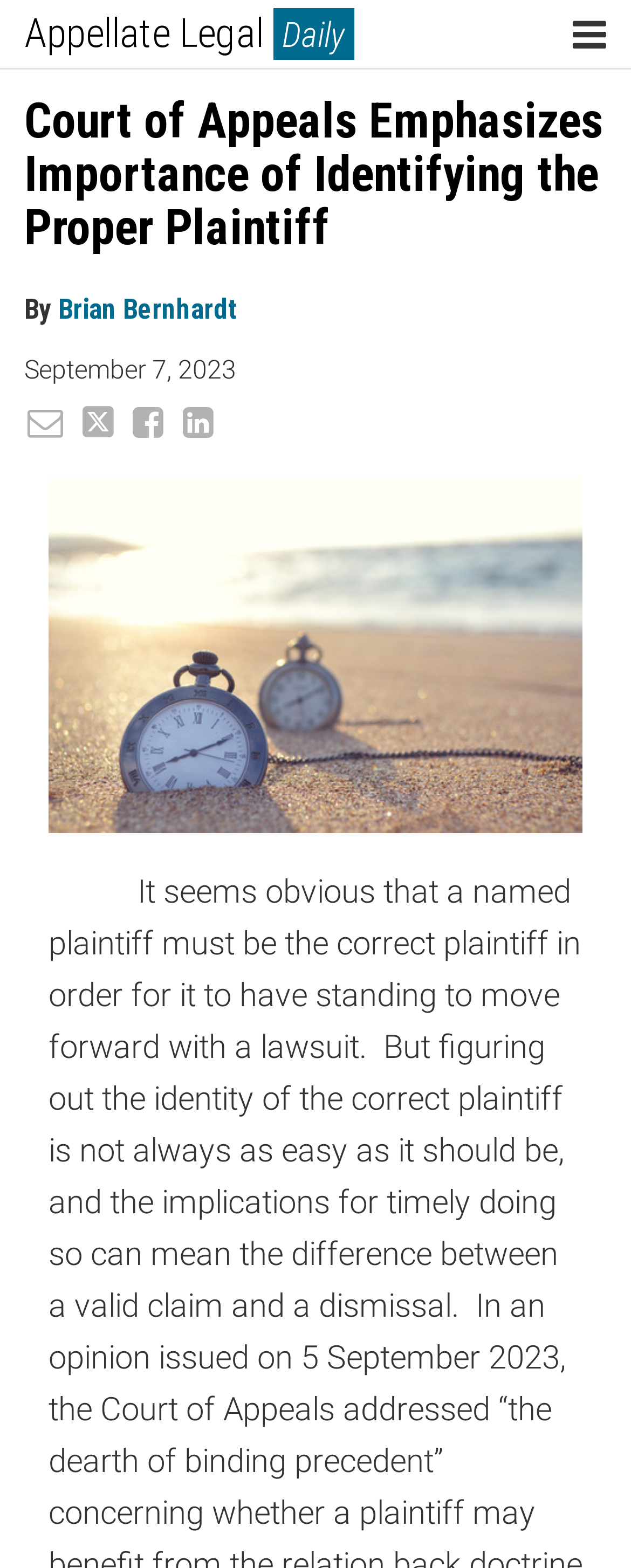Predict the bounding box of the UI element that fits this description: "Appellate Legal Daily".

[0.038, 0.006, 0.561, 0.036]